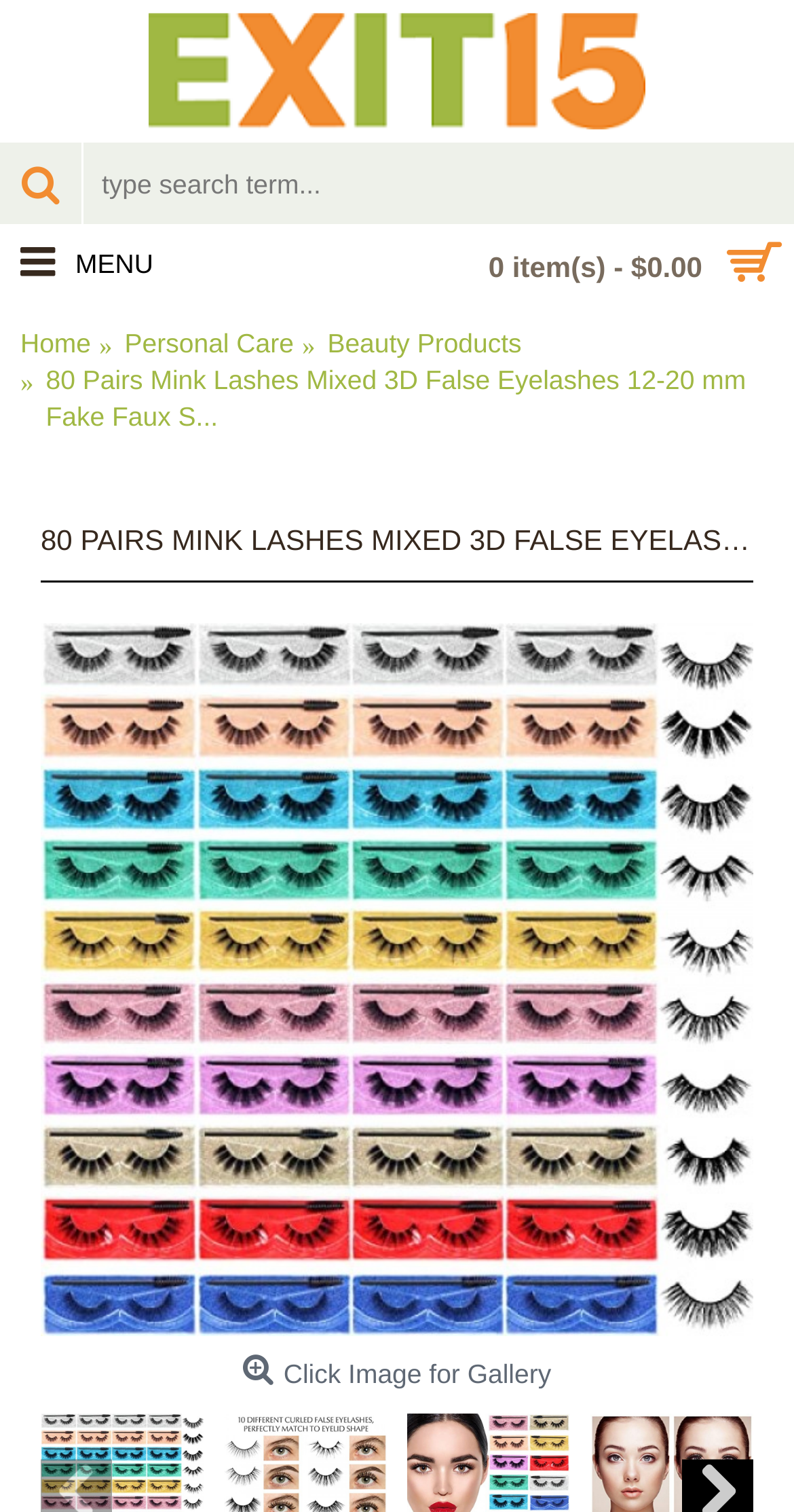Extract the bounding box for the UI element that matches this description: "Home".

[0.026, 0.216, 0.115, 0.24]